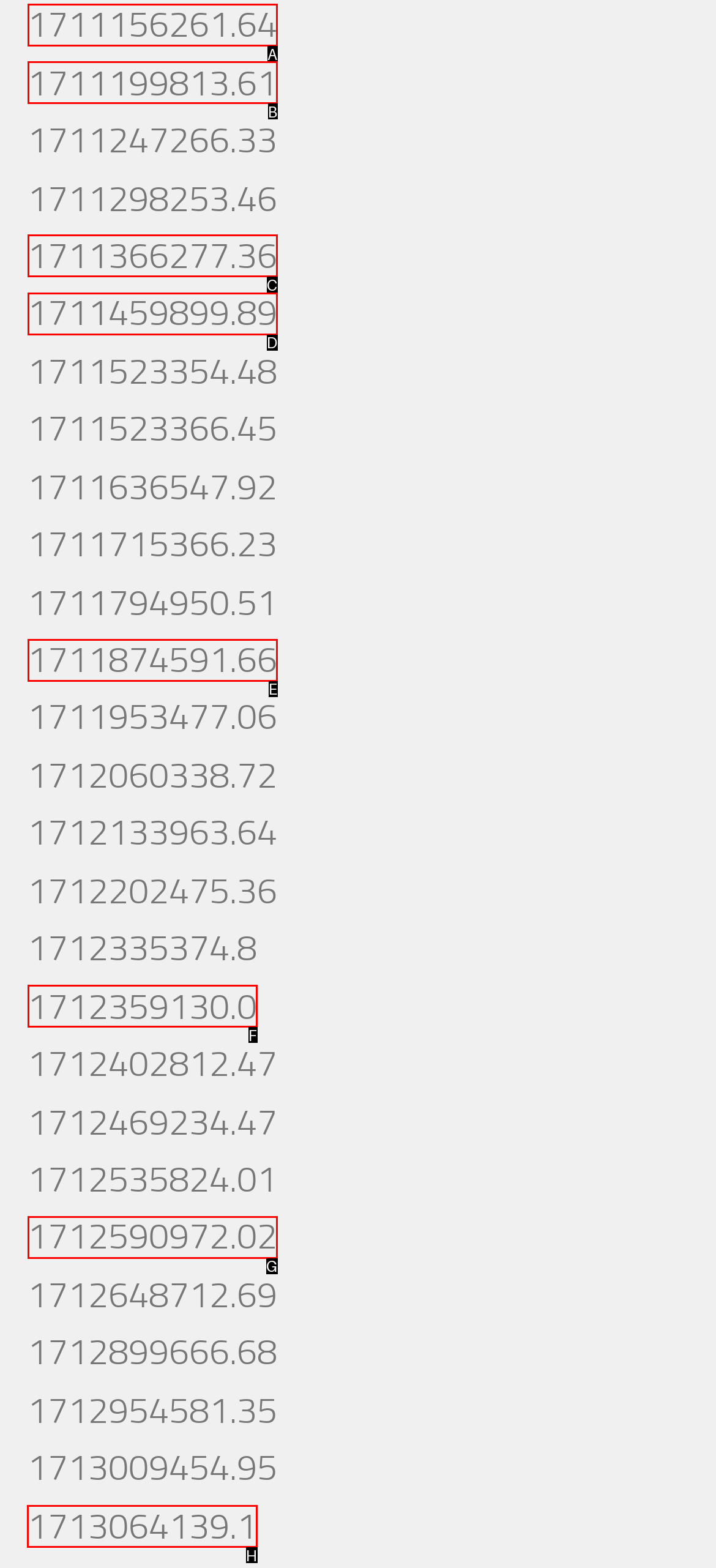Show which HTML element I need to click to perform this task: access the last link Answer with the letter of the correct choice.

H